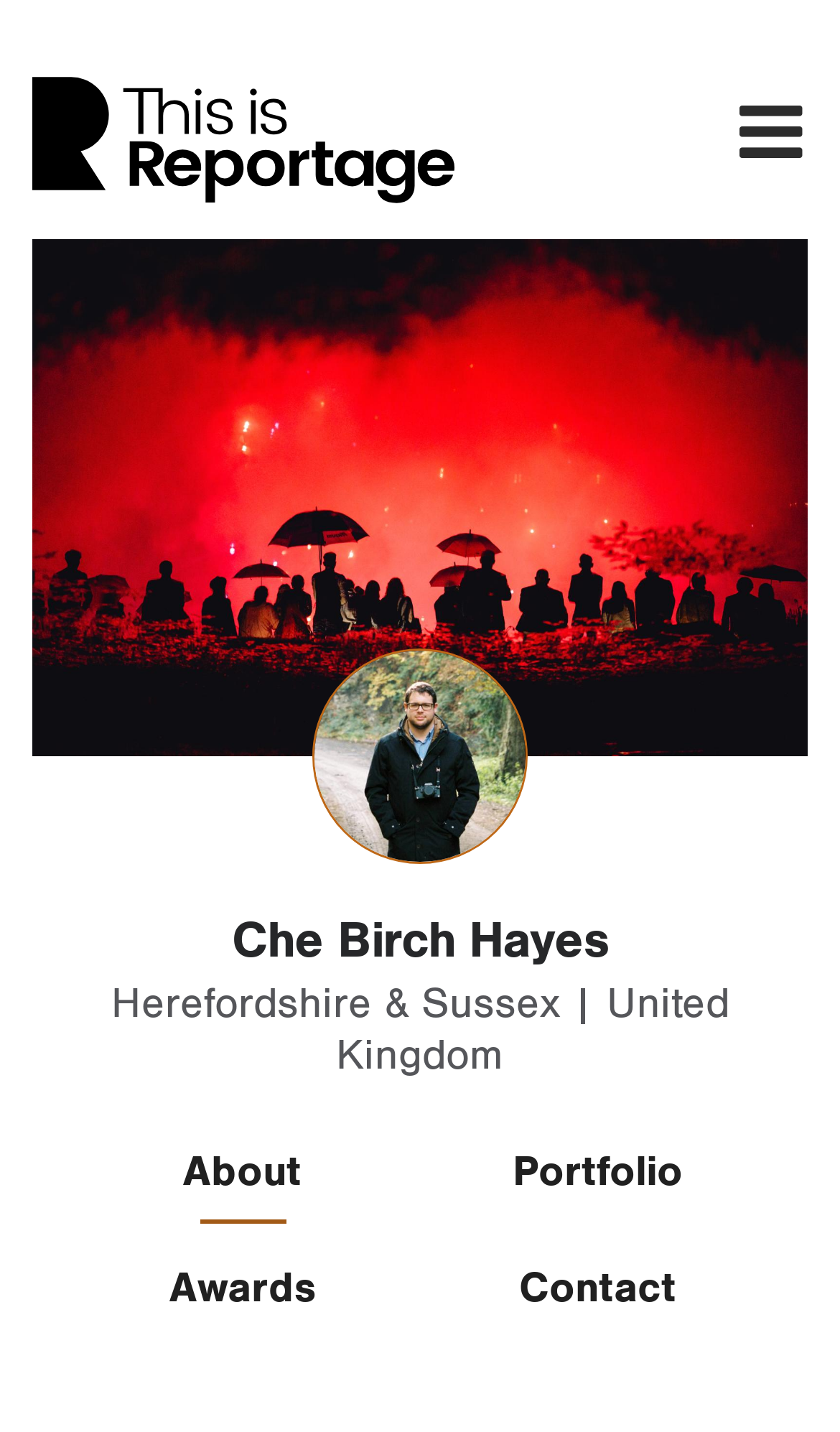What is the name of the person on the webpage?
Answer the question using a single word or phrase, according to the image.

Che Birch Hayes